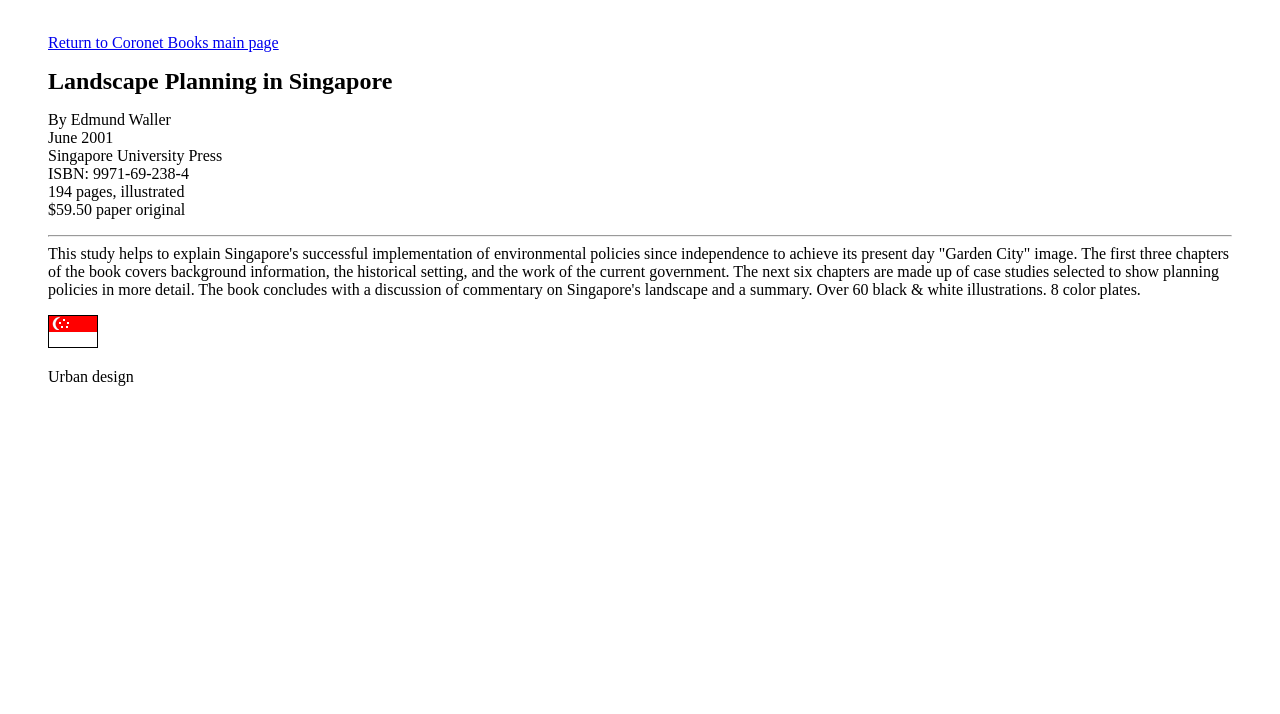What is the title of the book?
Provide a fully detailed and comprehensive answer to the question.

I found the title of the book by looking at the StaticText element with the text 'Landscape Planning in Singapore' at coordinates [0.037, 0.095, 0.307, 0.132].